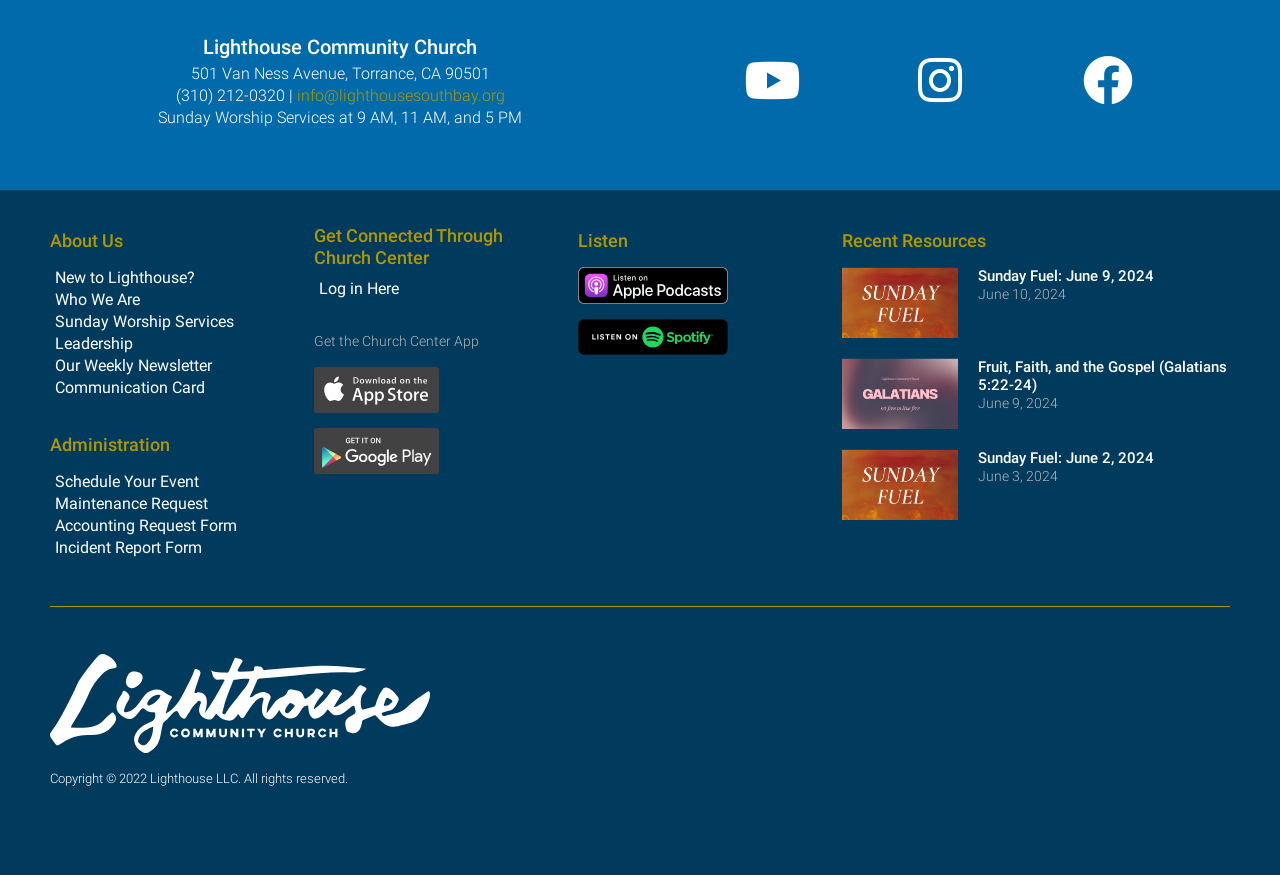Locate the bounding box coordinates of the clickable region to complete the following instruction: "Click the Youtube link."

[0.564, 0.034, 0.642, 0.149]